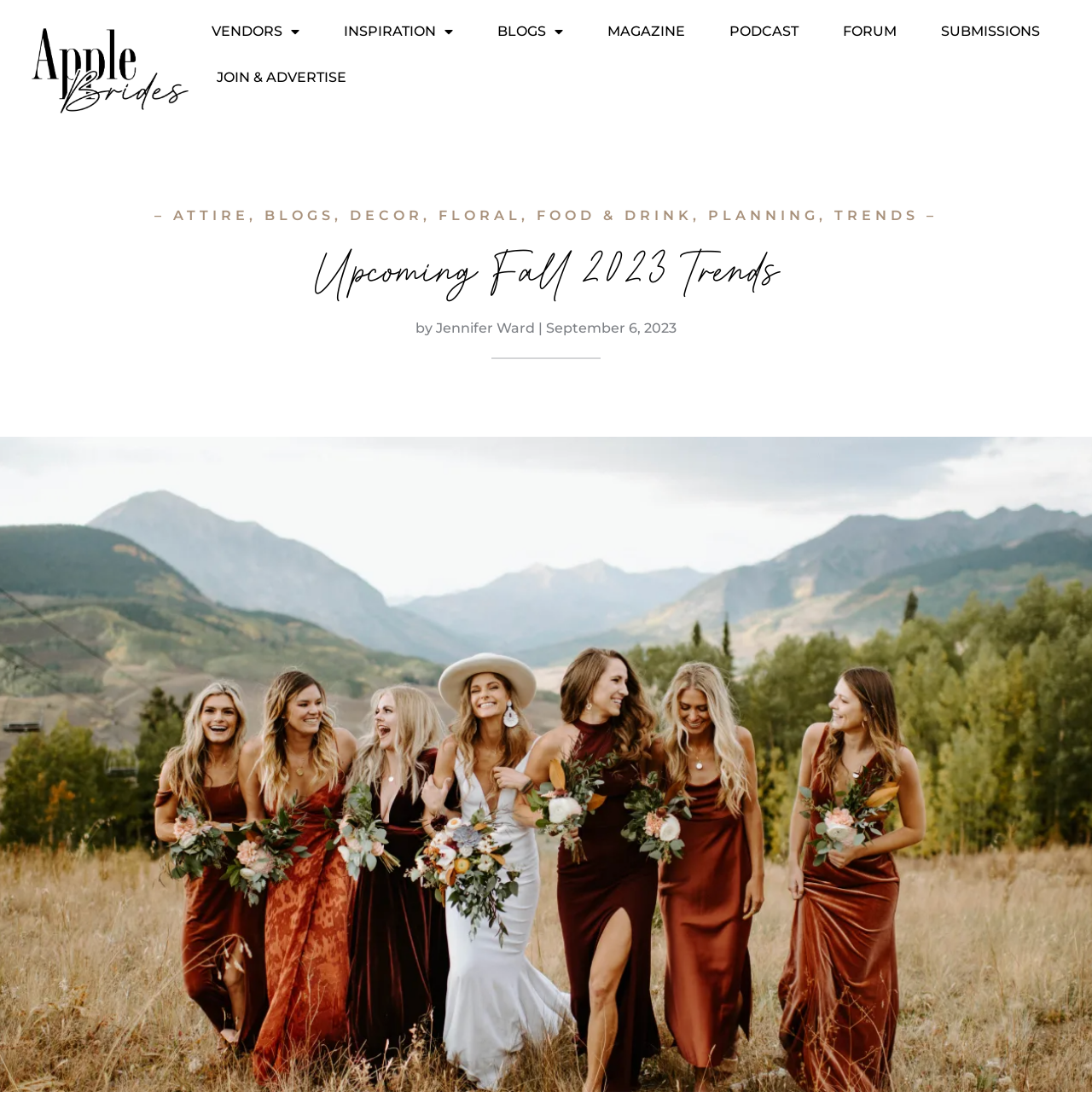From the webpage screenshot, predict the bounding box coordinates (top-left x, top-left y, bottom-right x, bottom-right y) for the UI element described here: Food & Drink

[0.491, 0.188, 0.634, 0.203]